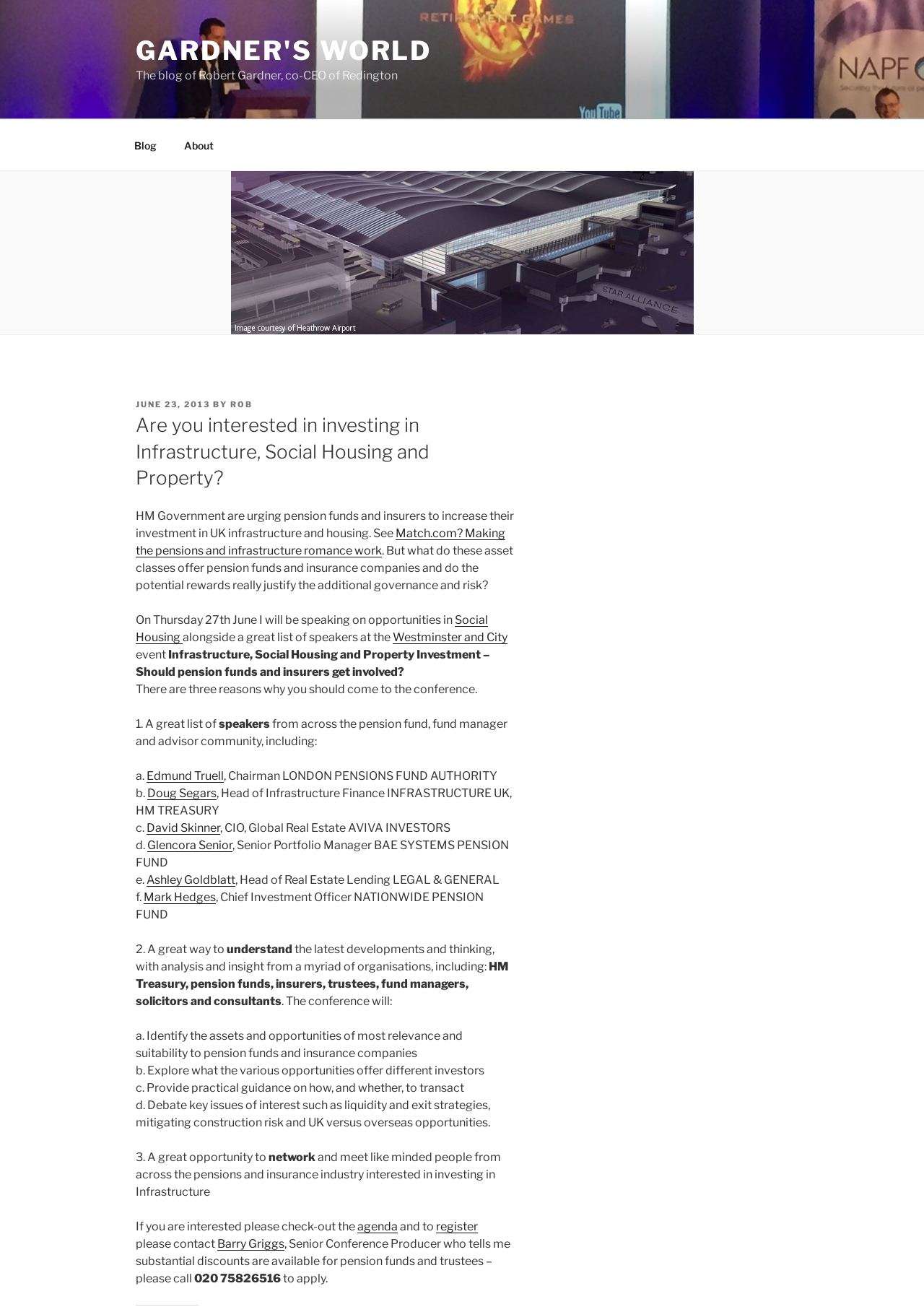Please predict the bounding box coordinates of the element's region where a click is necessary to complete the following instruction: "Read the blog post 'Are you interested in investing in Infrastructure, Social Housing and Property?'". The coordinates should be represented by four float numbers between 0 and 1, i.e., [left, top, right, bottom].

[0.147, 0.314, 0.556, 0.374]